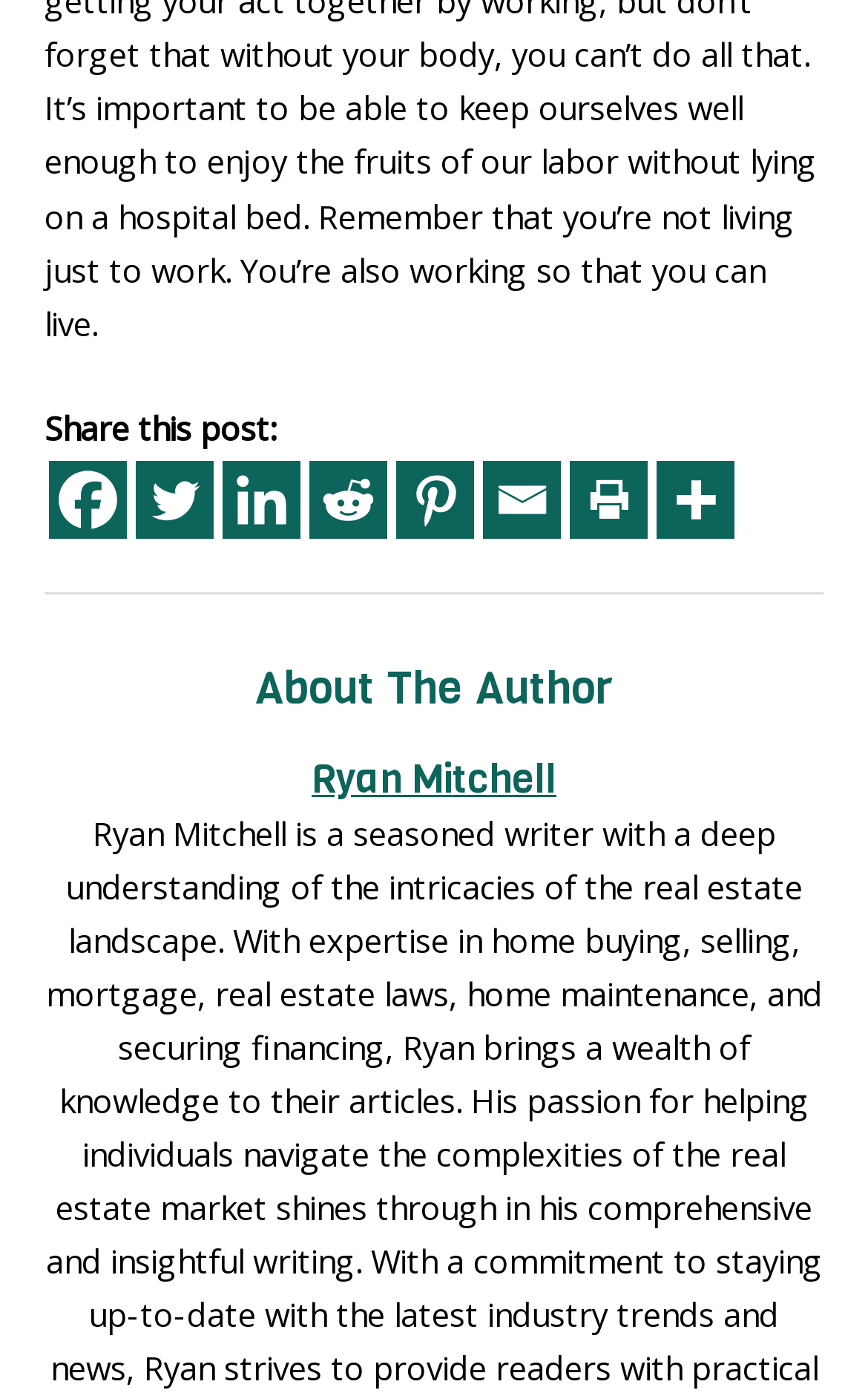Please specify the bounding box coordinates of the element that should be clicked to execute the given instruction: 'Share this post on Facebook'. Ensure the coordinates are four float numbers between 0 and 1, expressed as [left, top, right, bottom].

[0.056, 0.331, 0.146, 0.387]